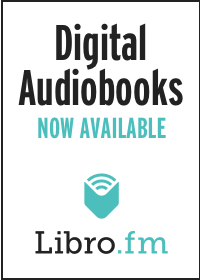Use a single word or phrase to answer the question: 
What is the format of the audiobooks promoted?

Digital